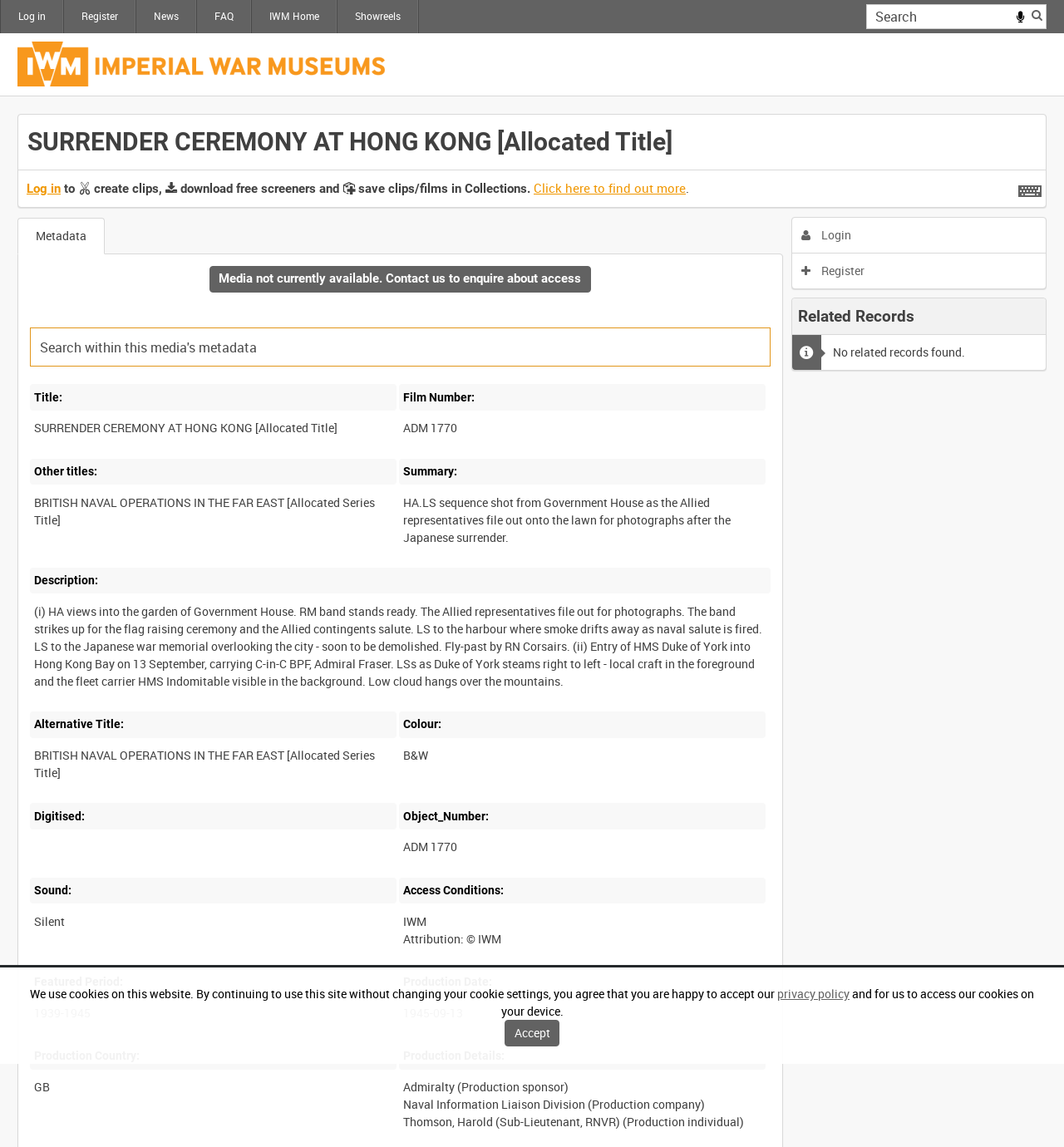What is the film number of the media?
Give a single word or phrase answer based on the content of the image.

ADM 1770